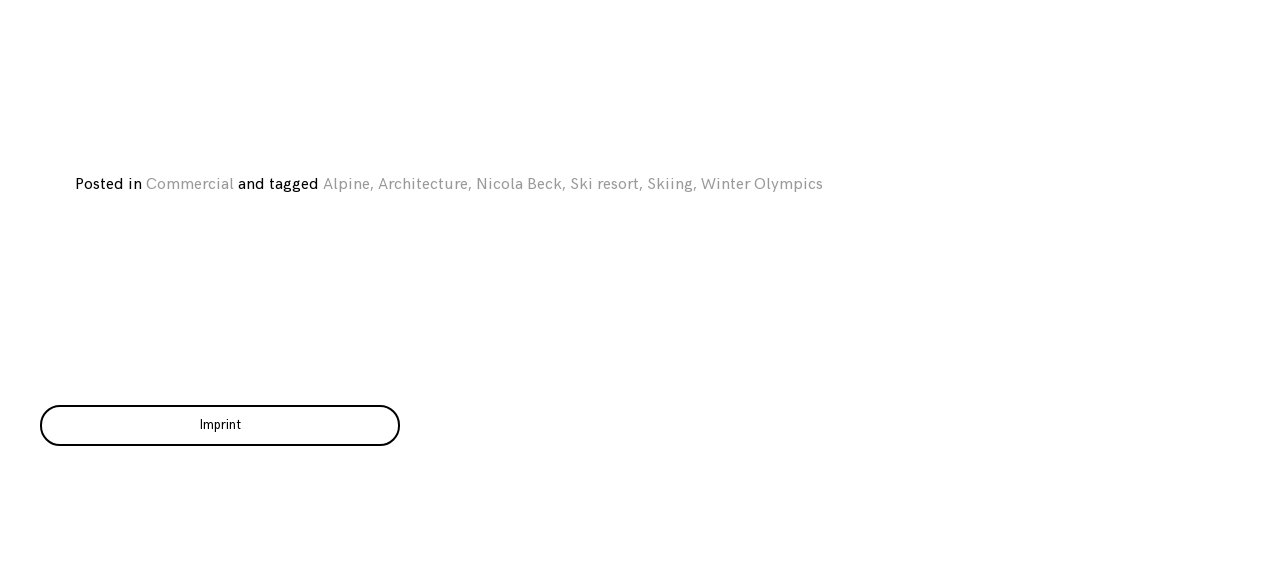Please find the bounding box coordinates of the element that you should click to achieve the following instruction: "View imprint information". The coordinates should be presented as four float numbers between 0 and 1: [left, top, right, bottom].

[0.031, 0.723, 0.312, 0.793]